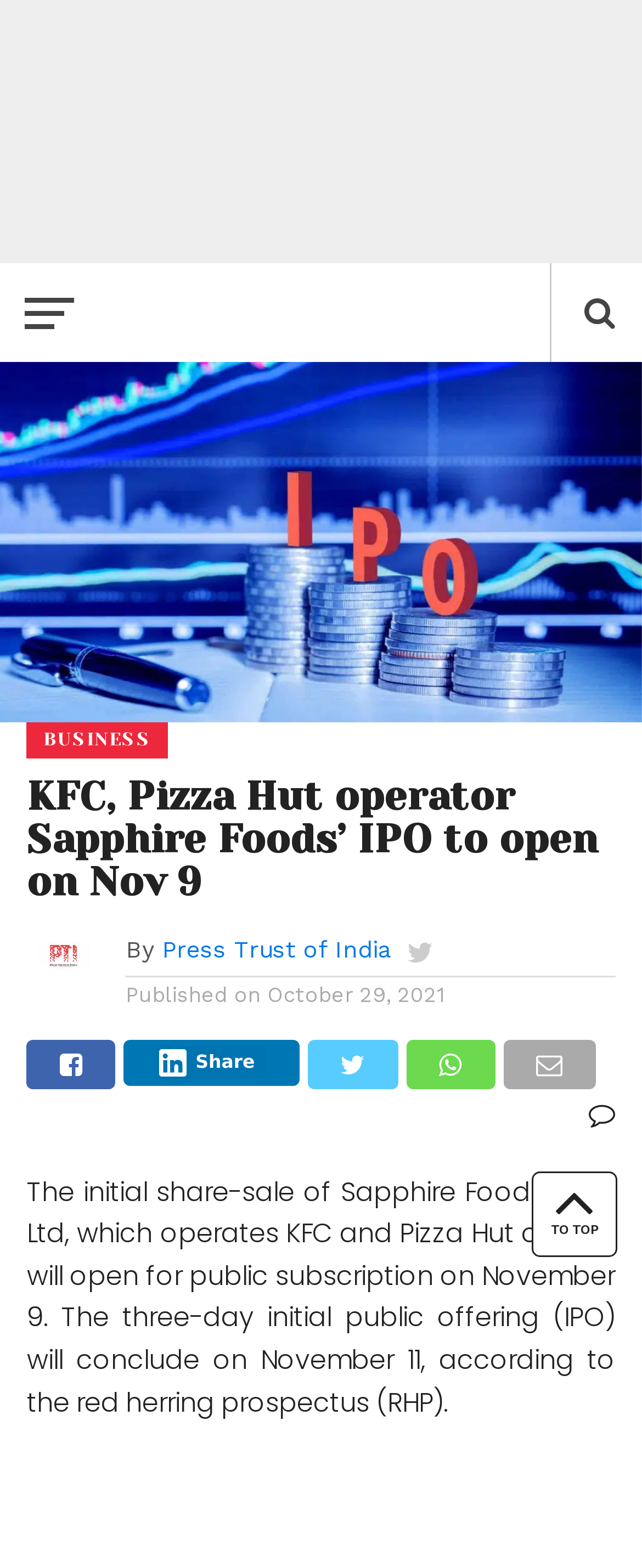Determine the bounding box coordinates of the UI element described below. Use the format (top-left x, top-left y, bottom-right x, bottom-right y) with floating point numbers between 0 and 1: alt="The Plunge Daily"

[0.167, 0.21, 0.731, 0.23]